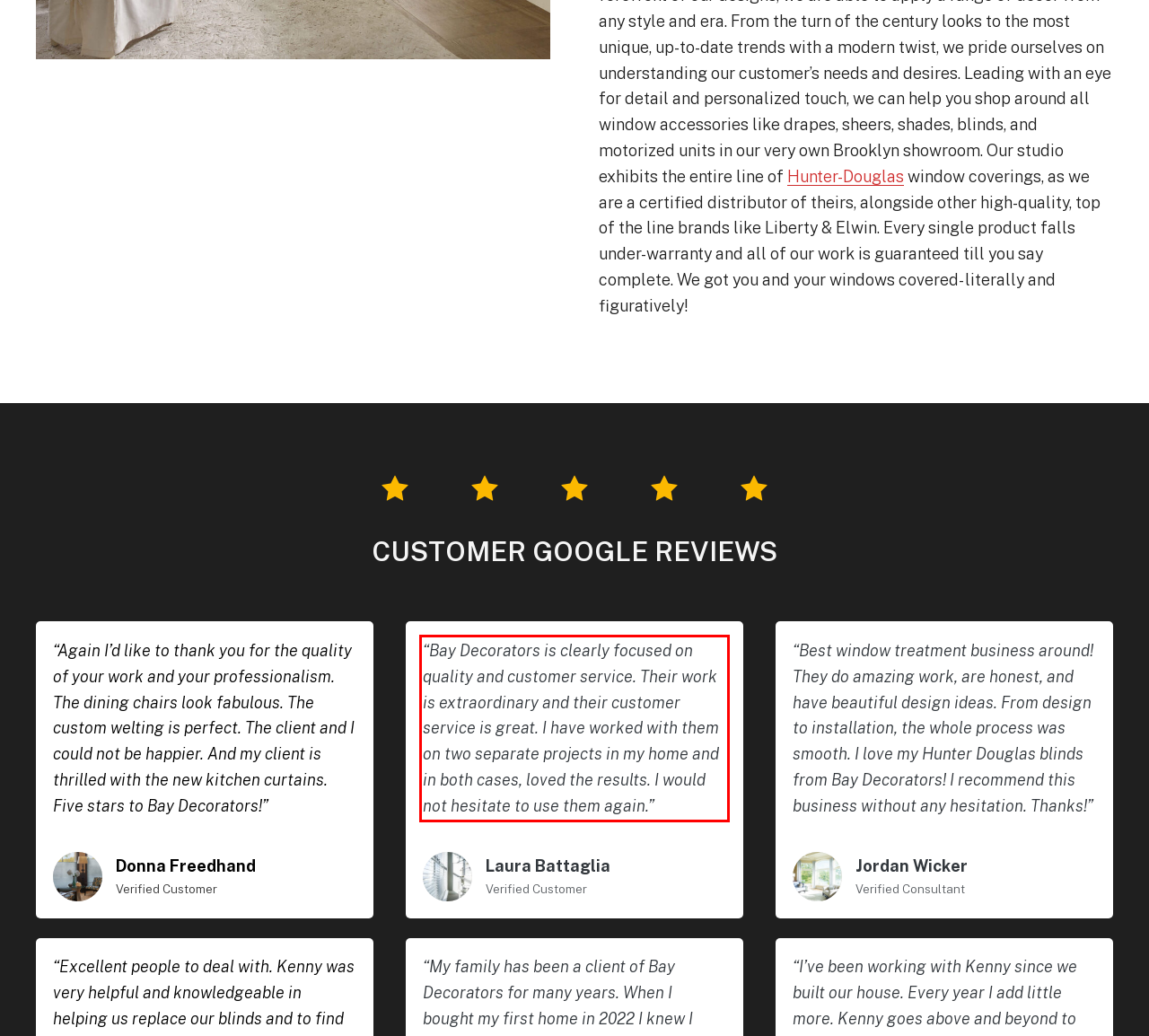Your task is to recognize and extract the text content from the UI element enclosed in the red bounding box on the webpage screenshot.

“Bay Decorators is clearly focused on quality and customer service. Their work is extraordinary and their customer service is great. I have worked with them on two separate projects in my home and in both cases, loved the results. I would not hesitate to use them again.”